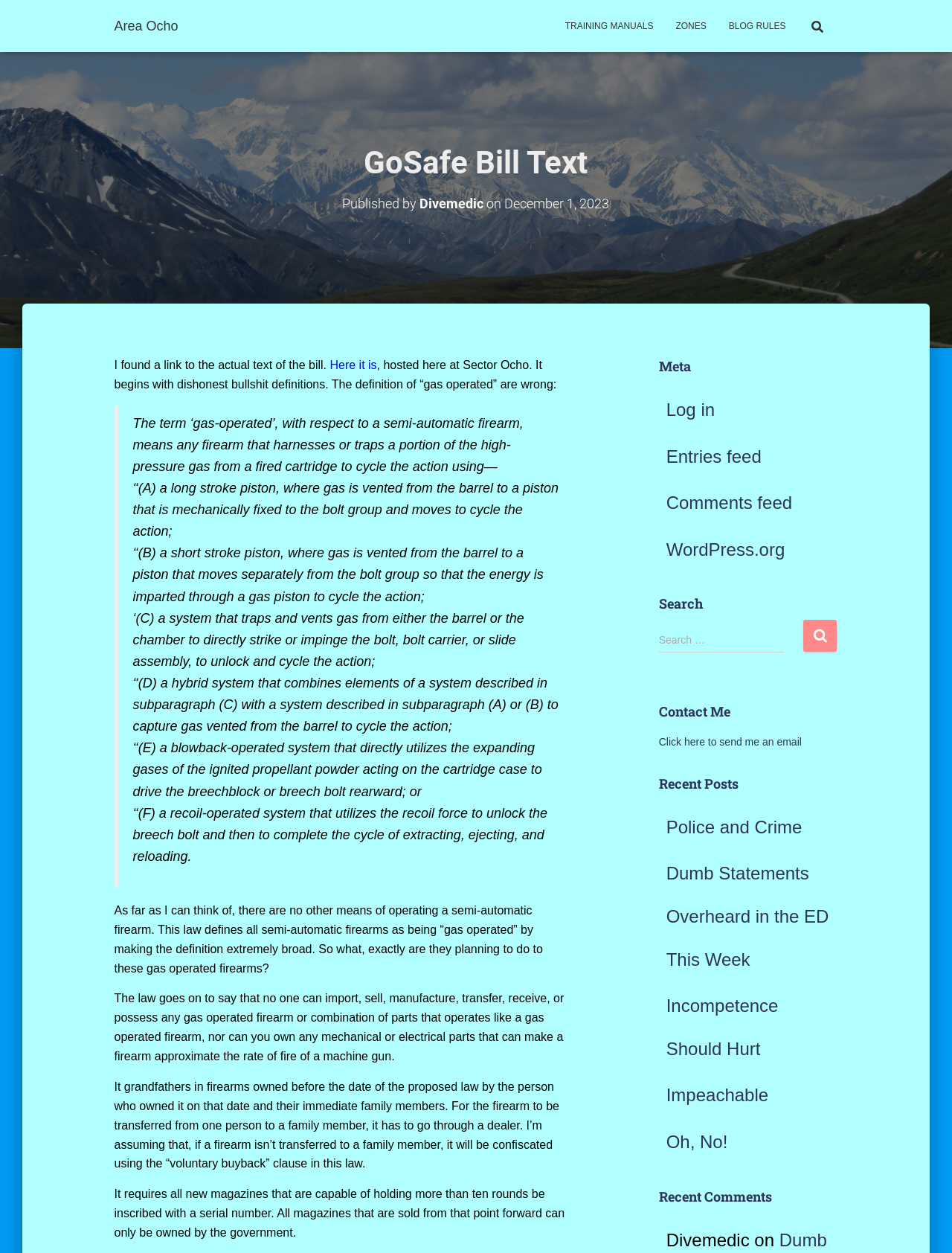Respond to the following question using a concise word or phrase: 
What is the definition of 'gas-operated' according to the bill?

Definition of gas-operated